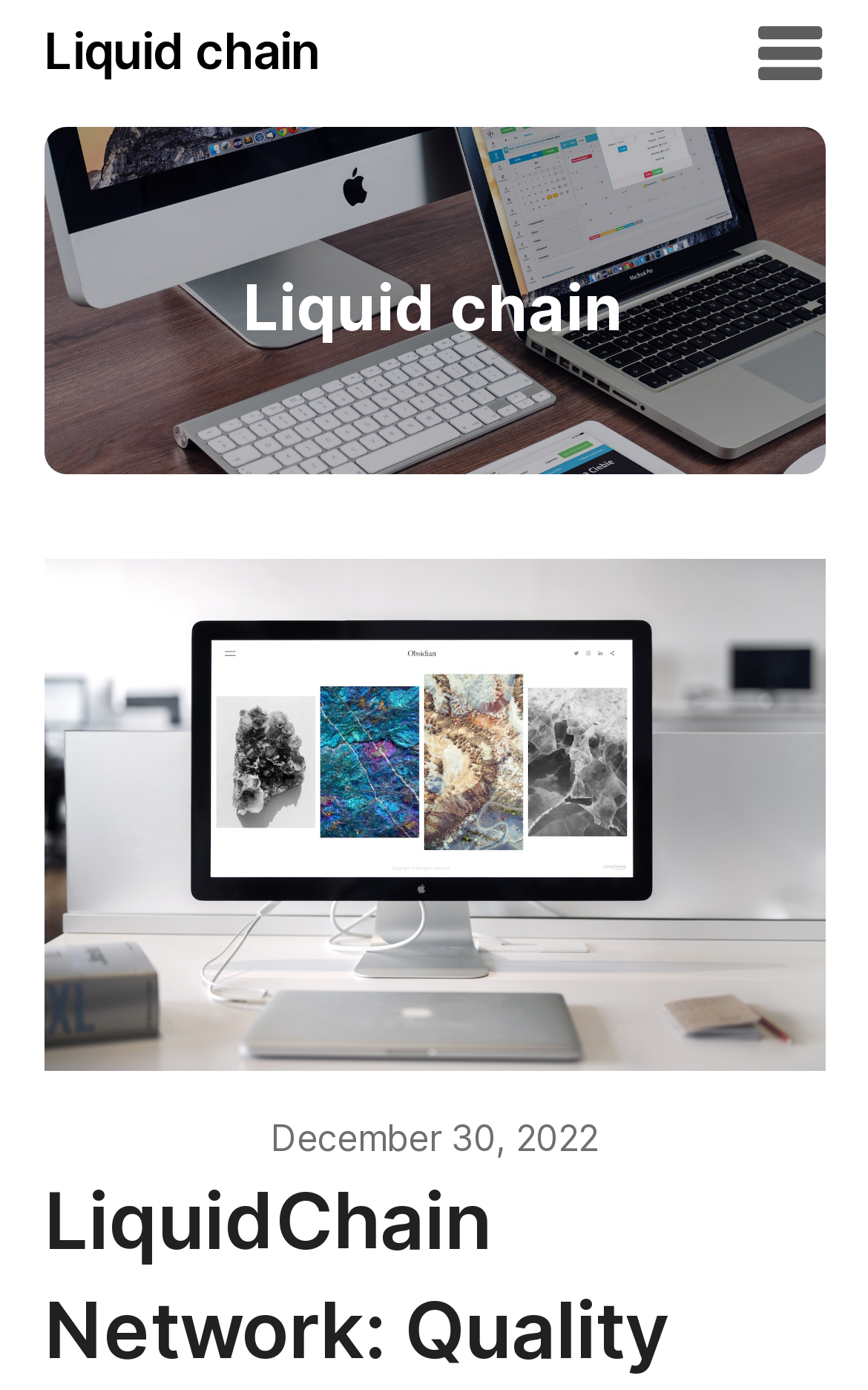Please find the bounding box coordinates (top-left x, top-left y, bottom-right x, bottom-right y) in the screenshot for the UI element described as follows: December 30, 2022March 19, 2023

[0.312, 0.803, 0.688, 0.835]